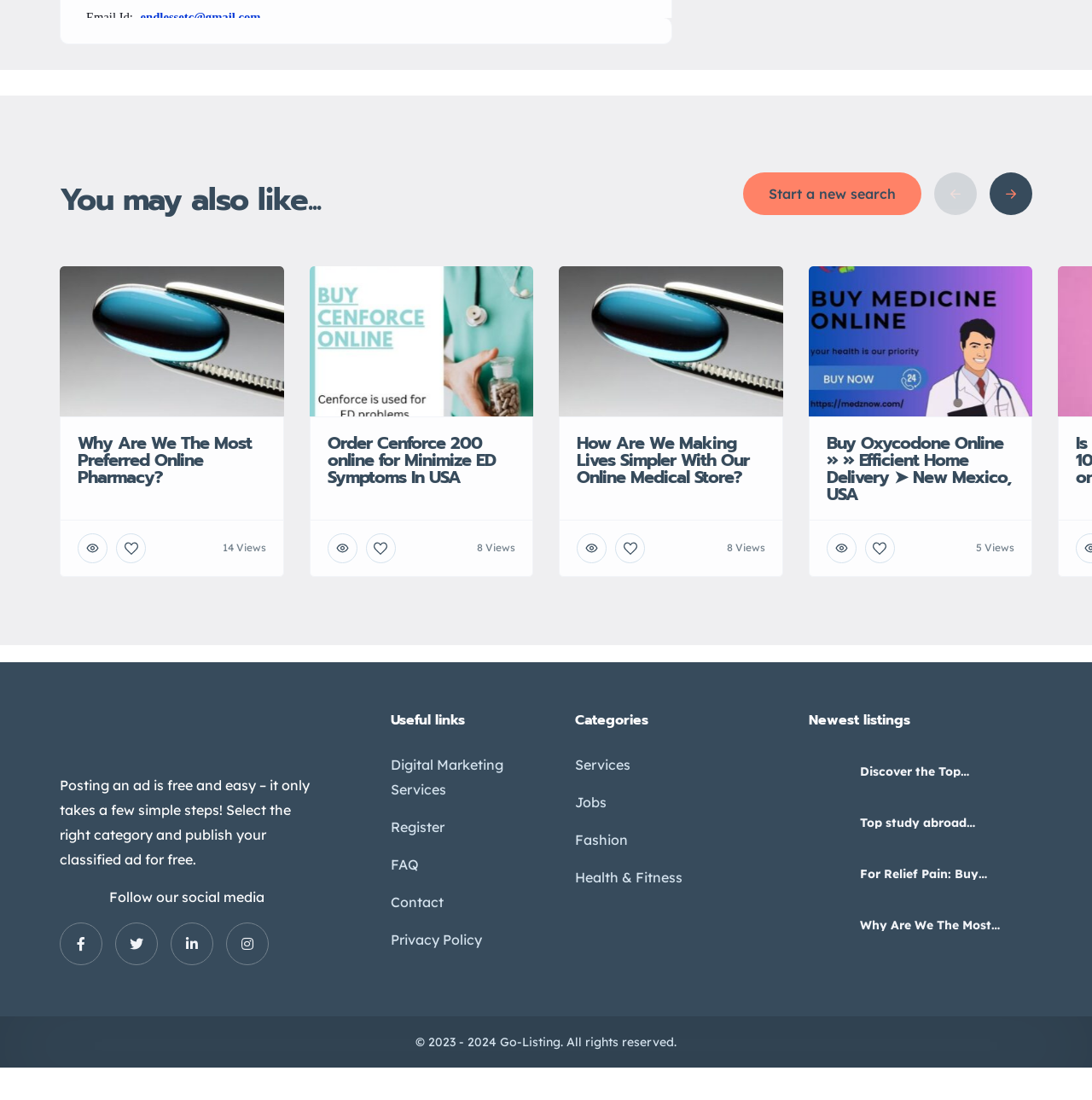Provide a one-word or short-phrase answer to the question:
What is the category of the first listing?

Health & Fitness